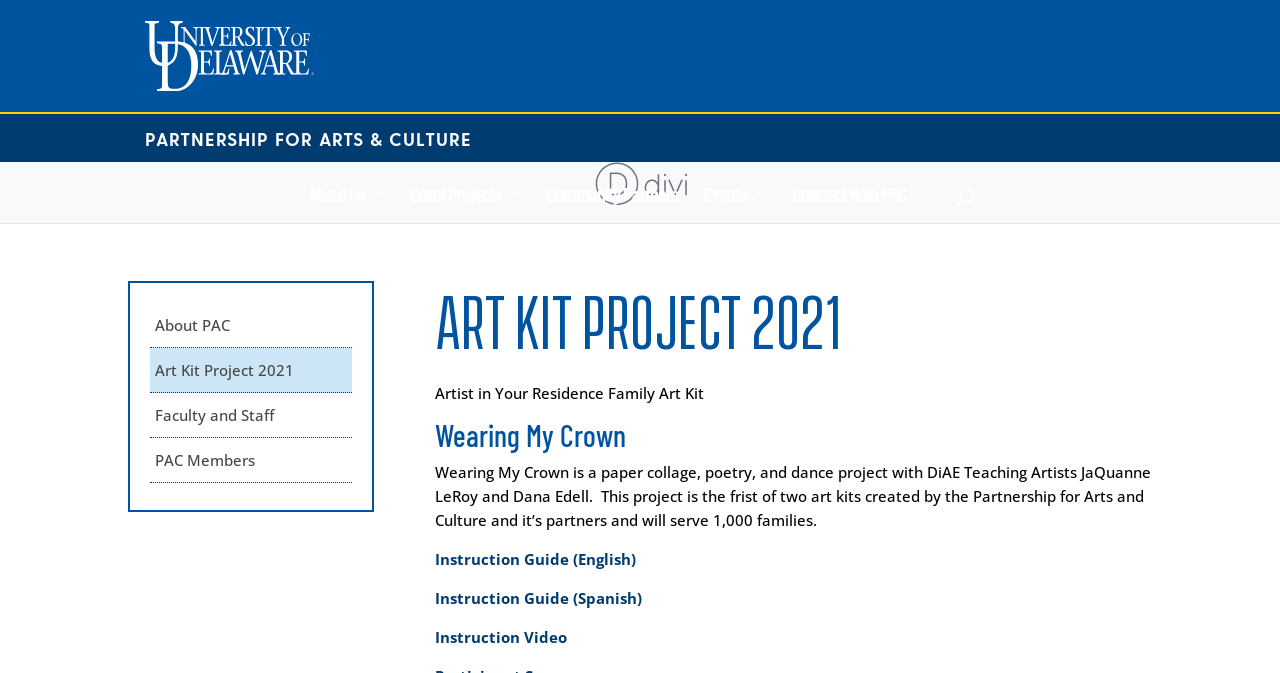Extract the bounding box coordinates of the UI element described by: "Events". The coordinates should include four float numbers ranging from 0 to 1, e.g., [left, top, right, bottom].

[0.549, 0.277, 0.599, 0.331]